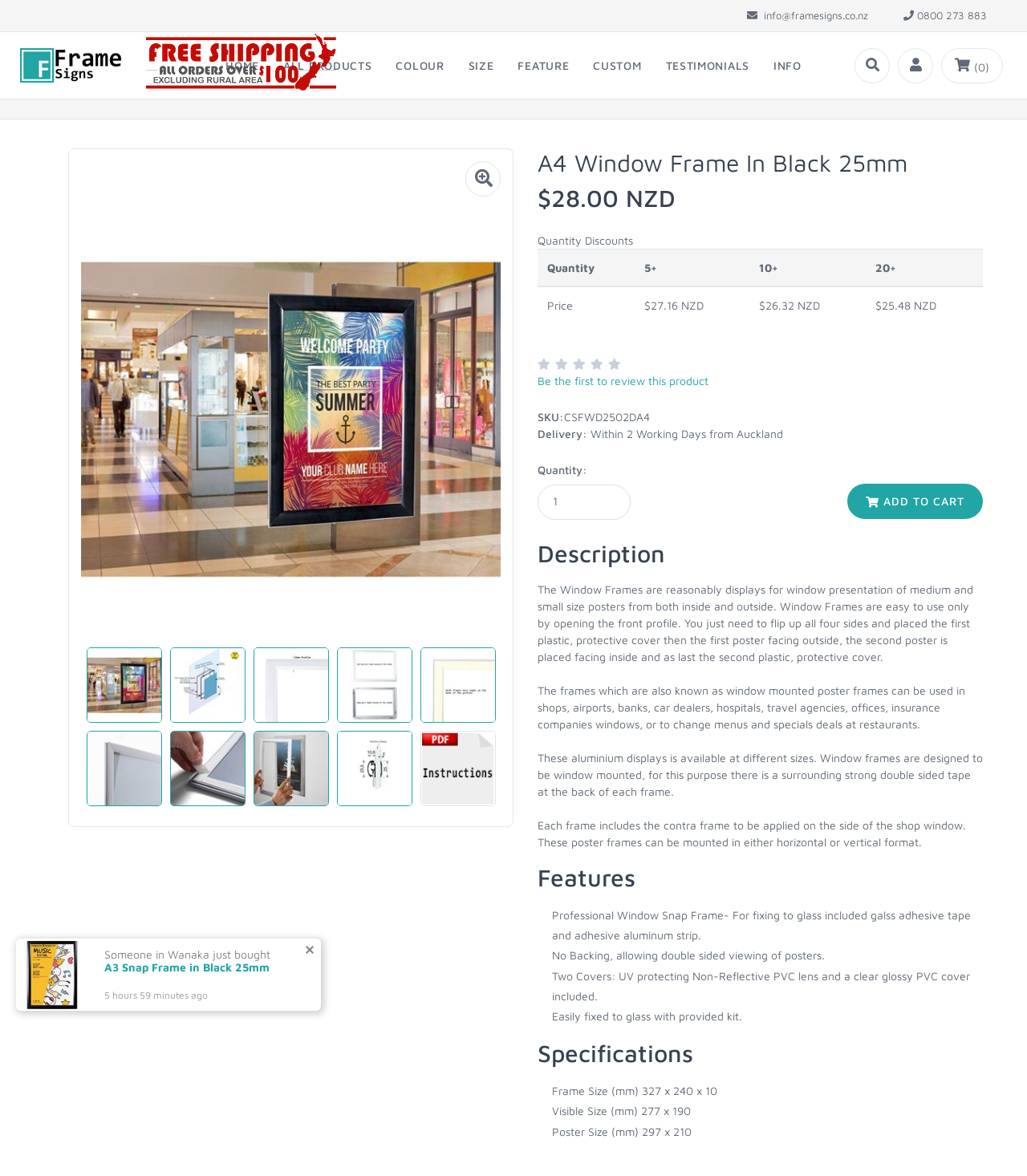Please identify the bounding box coordinates of the clickable region that I should interact with to perform the following instruction: "Check the product description". The coordinates should be expressed as four float numbers between 0 and 1, i.e., [left, top, right, bottom].

[0.523, 0.458, 0.957, 0.483]